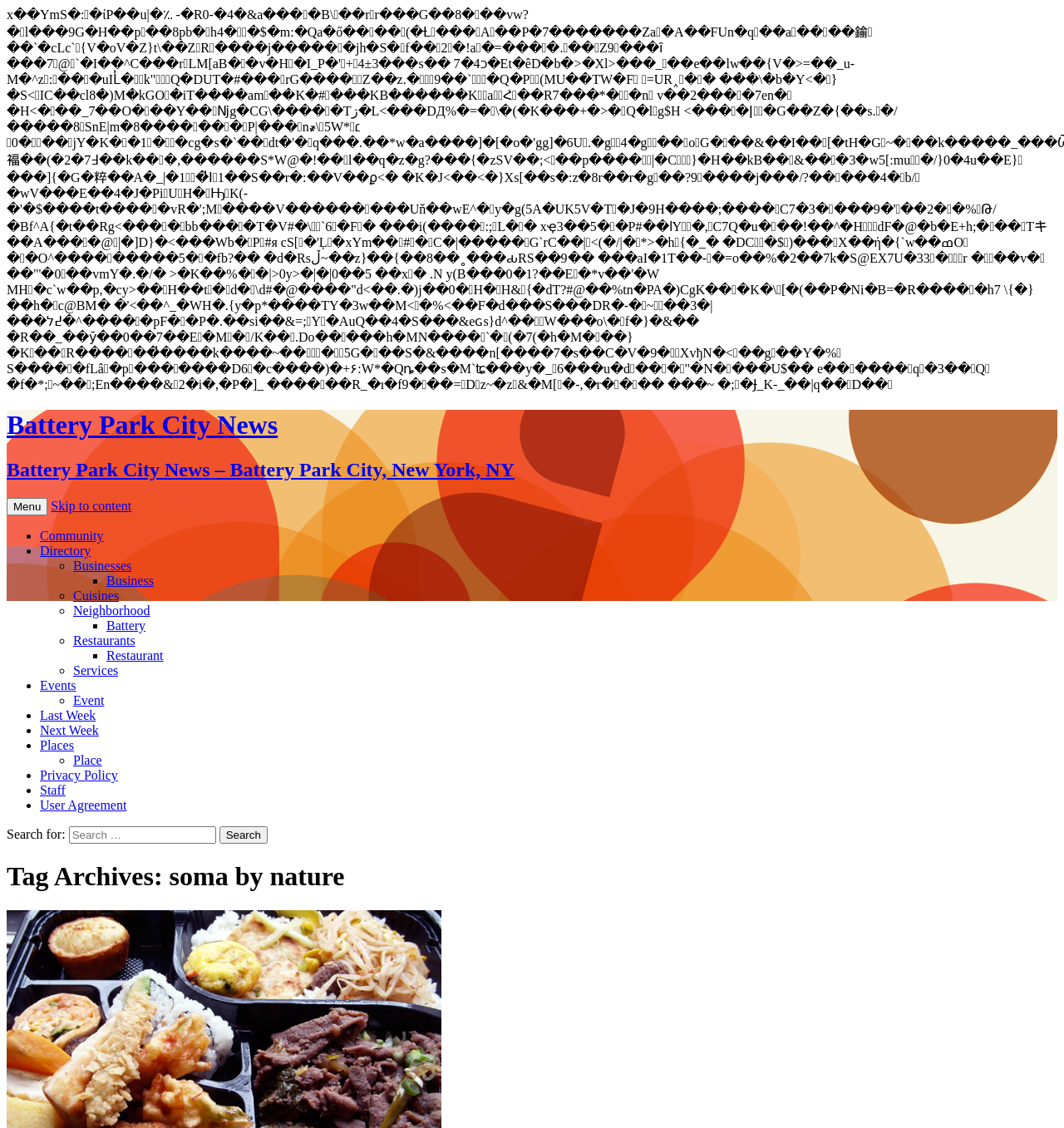What are the categories listed on the website?
Look at the screenshot and respond with one word or a short phrase.

Community, Directory, Businesses, etc.